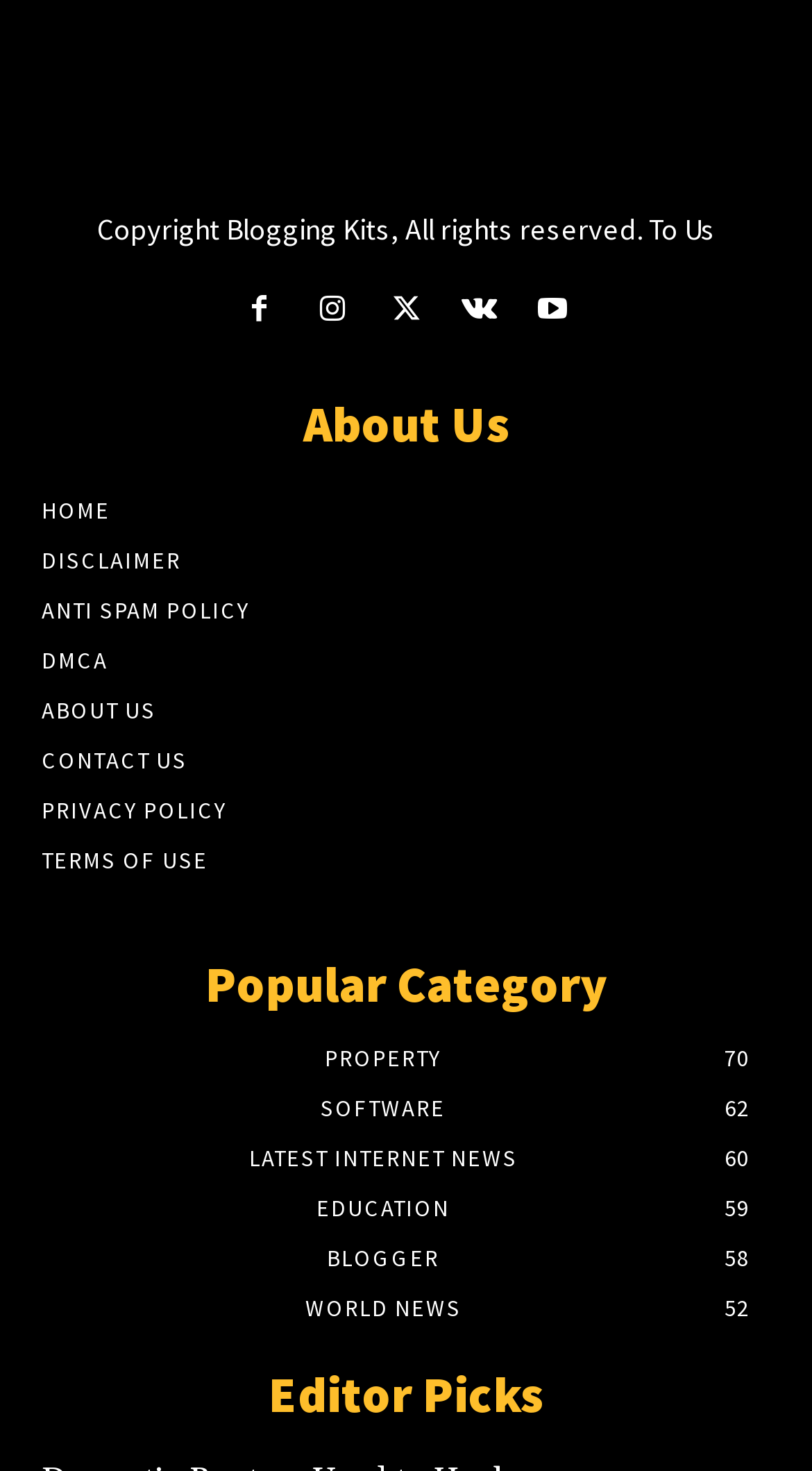Determine the bounding box coordinates of the clickable region to execute the instruction: "View the 'About Us' page". The coordinates should be four float numbers between 0 and 1, denoted as [left, top, right, bottom].

[0.373, 0.266, 0.627, 0.314]